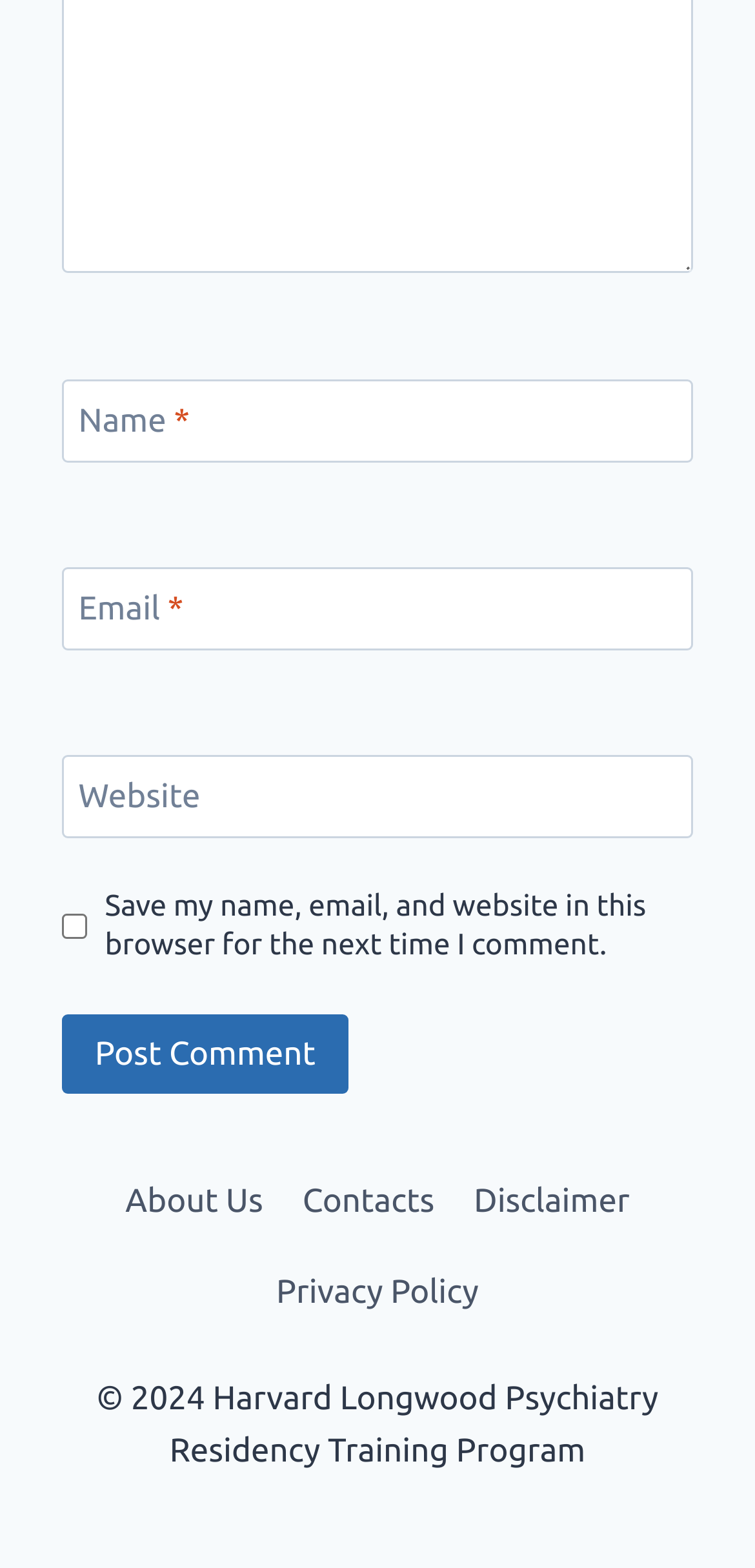Identify the bounding box coordinates for the UI element described by the following text: "Disclaimer". Provide the coordinates as four float numbers between 0 and 1, in the format [left, top, right, bottom].

[0.601, 0.736, 0.86, 0.795]